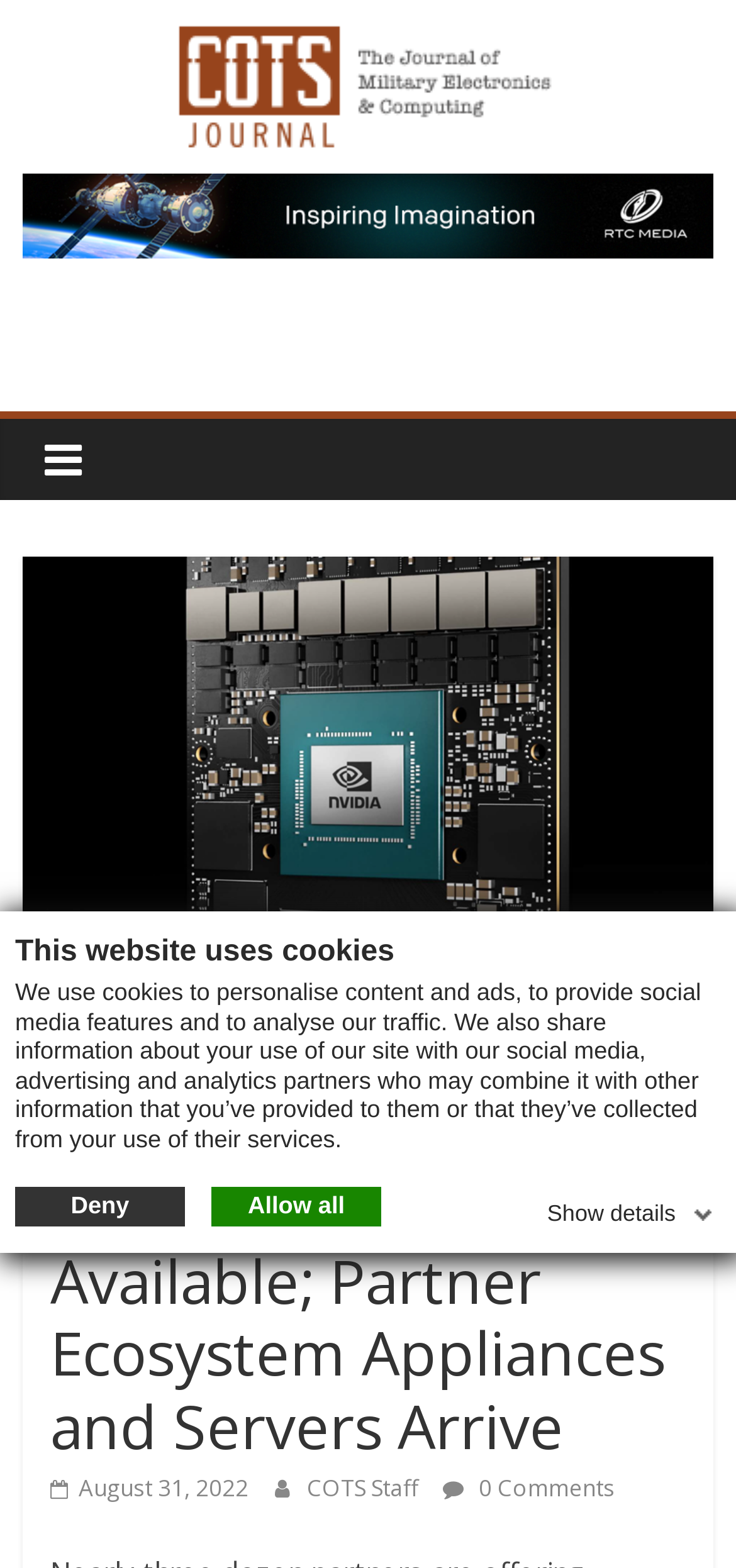Find the bounding box coordinates of the element I should click to carry out the following instruction: "Click on the COTS Journal link".

[0.223, 0.013, 0.777, 0.04]